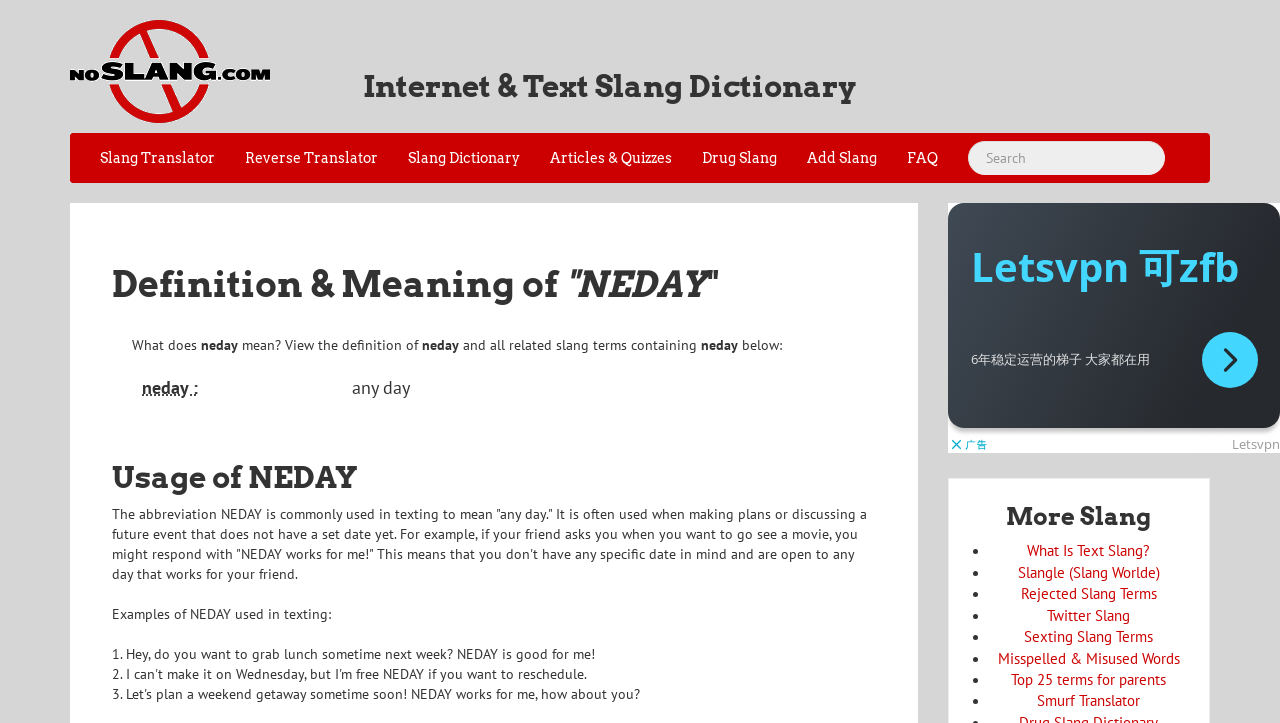What does NEDAY stand for?
Respond to the question with a single word or phrase according to the image.

any day